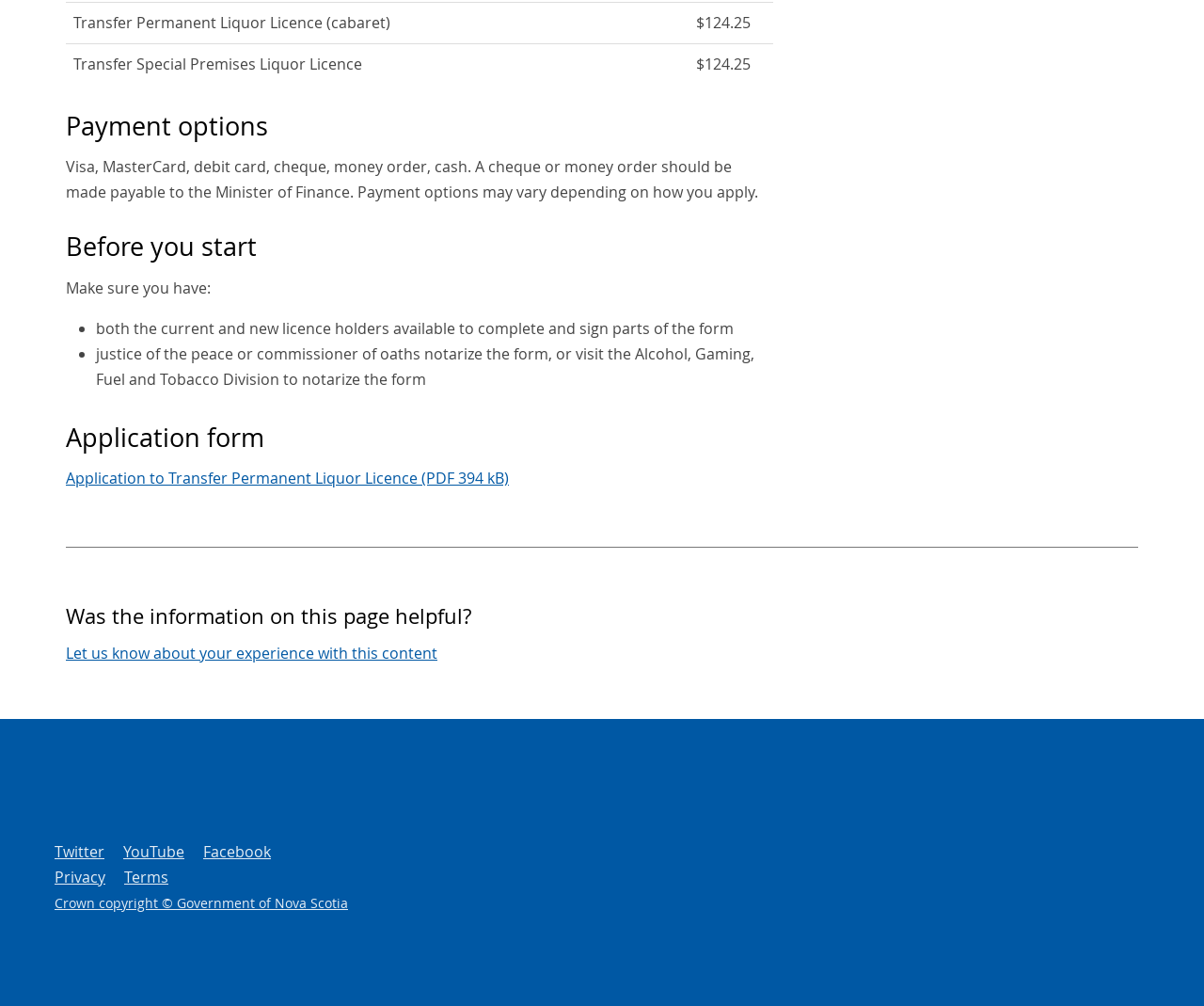Using the details in the image, give a detailed response to the question below:
What is the format of the application form?

The webpage provides a link to the application form, which is in PDF format, as indicated by the link element with text 'Application to Transfer Permanent Liquor Licence (PDF 394 kB)'.